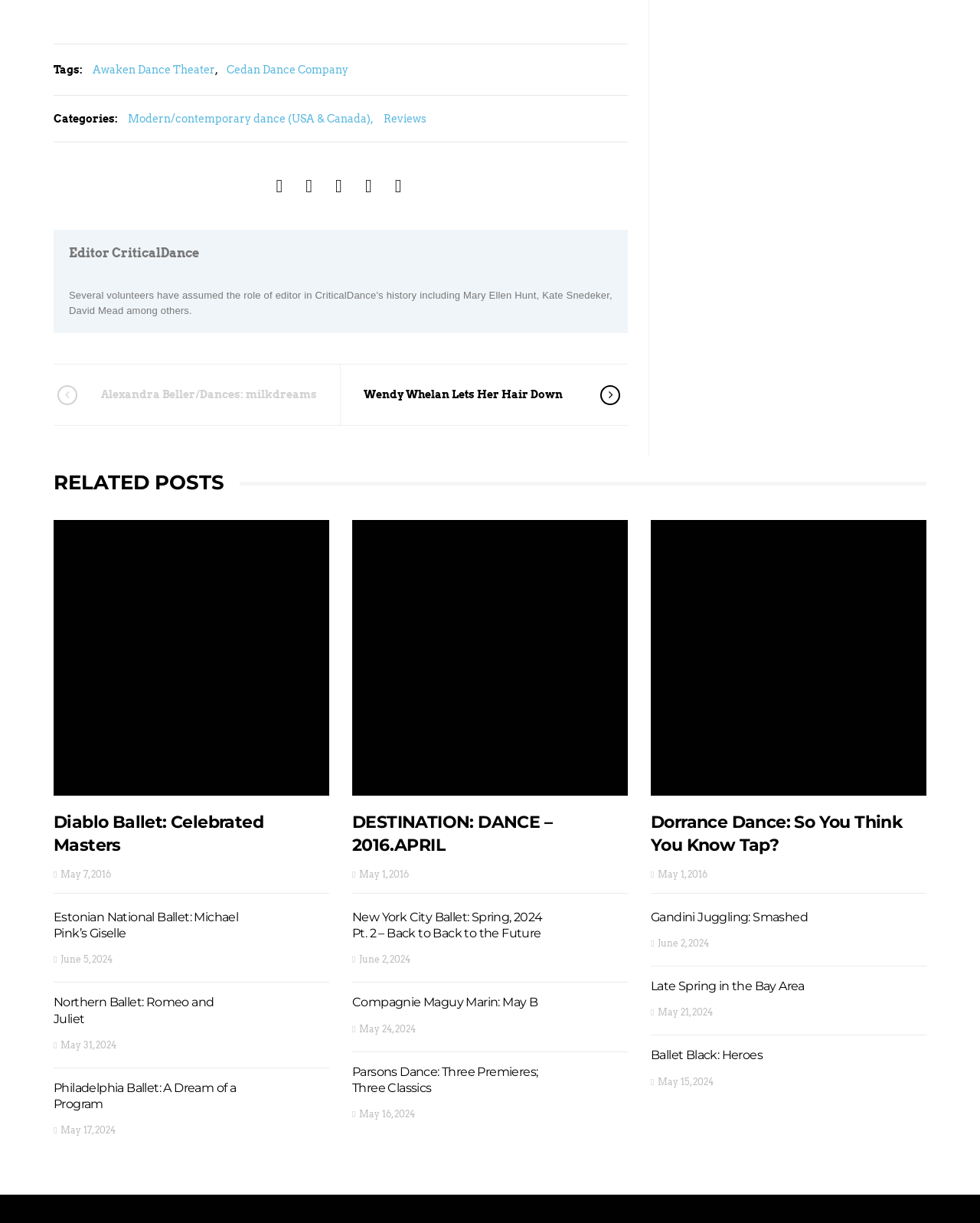Please answer the following question using a single word or phrase: 
What is the title of the last article?

Ballet Black: Heroes